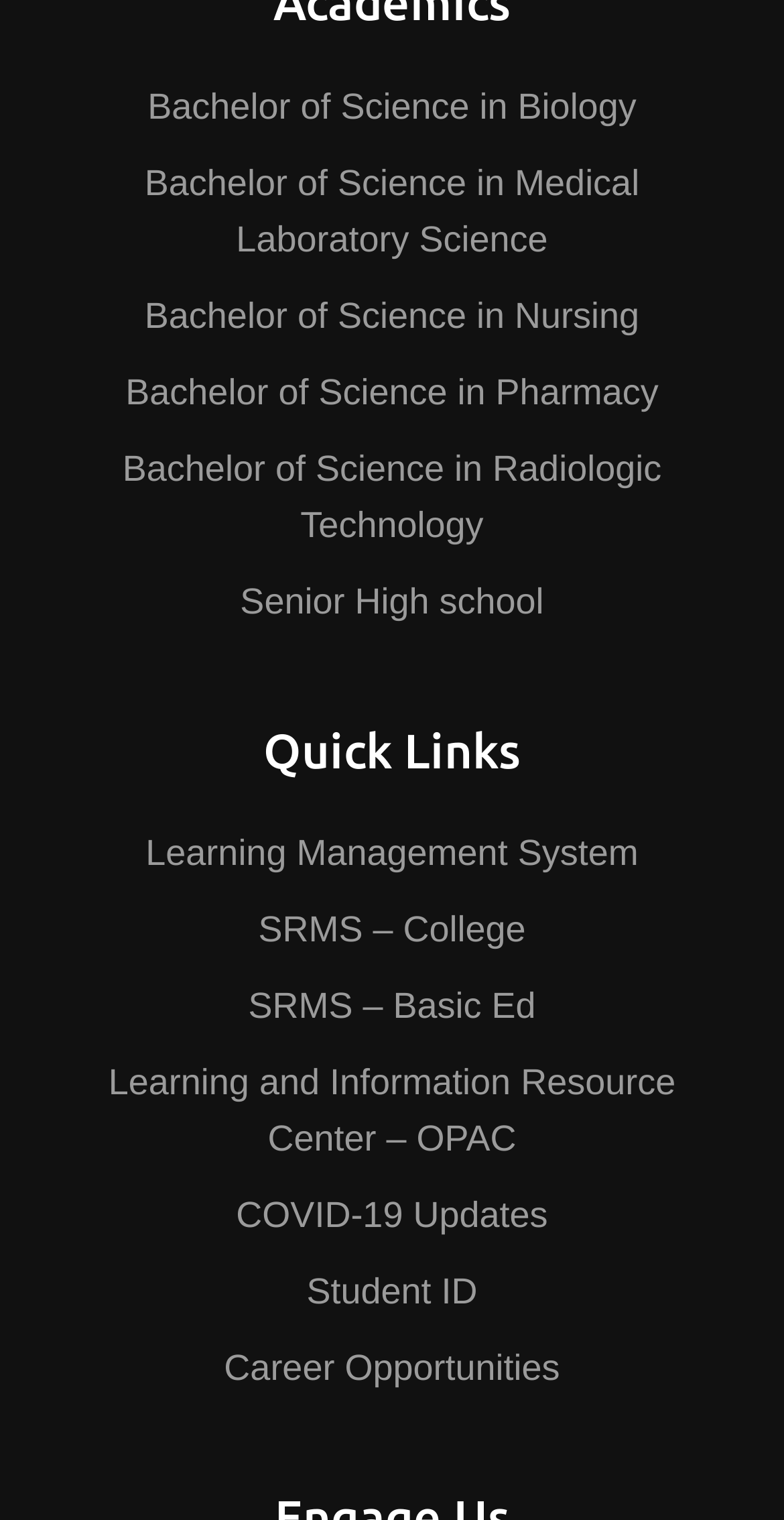Identify the bounding box of the UI element that matches this description: "Bachelor of Science in Nursing".

[0.184, 0.194, 0.816, 0.221]